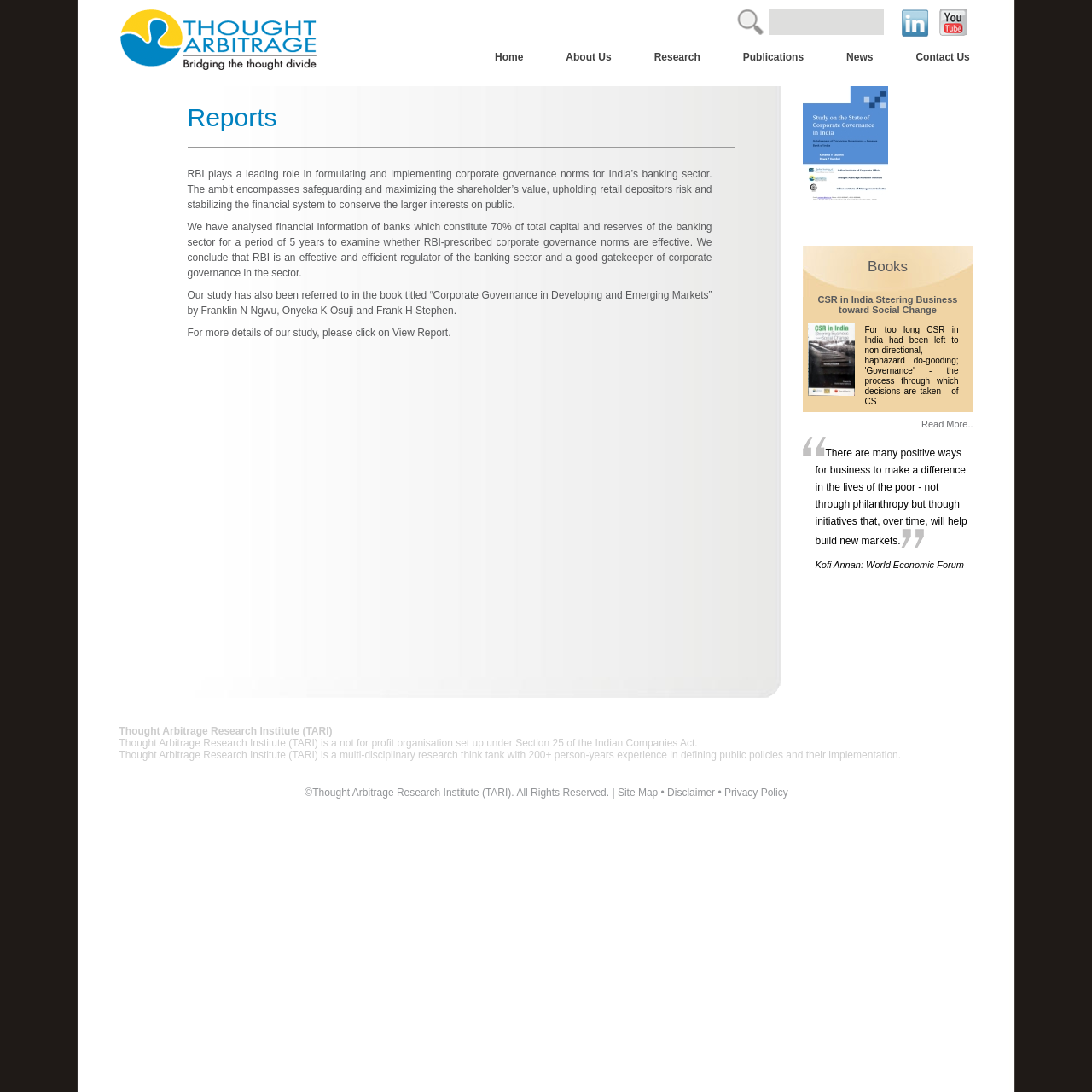Find the bounding box coordinates for the area you need to click to carry out the instruction: "Click the 'Submit' button". The coordinates should be four float numbers between 0 and 1, indicated as [left, top, right, bottom].

[0.674, 0.008, 0.7, 0.032]